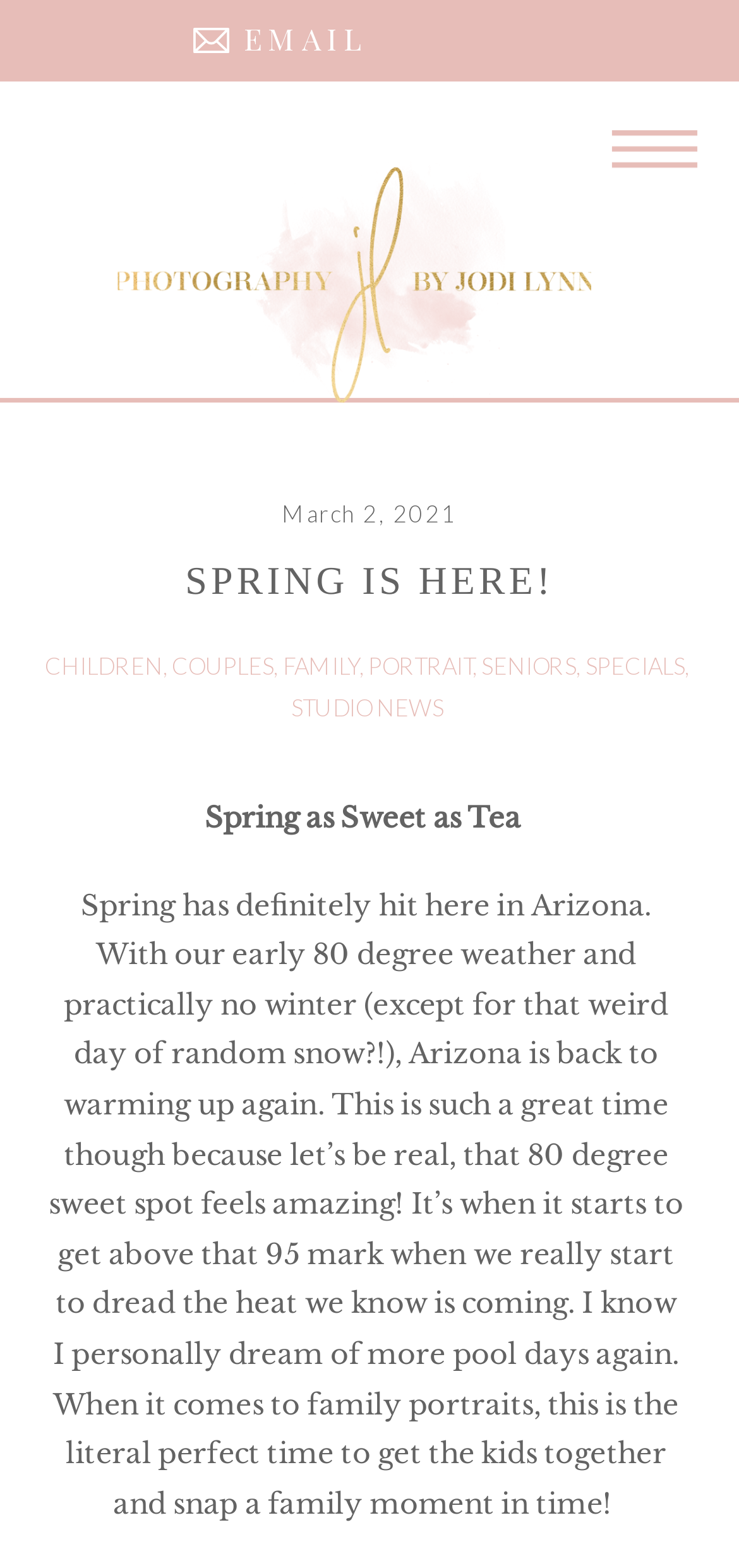Utilize the information from the image to answer the question in detail:
What type of photography is featured on this blog?

Based on the webpage's content, particularly the heading 'CHILDREN, COUPLES, FAMILY, PORTRAIT, SENIORS, SPECIALS, STUDIO NEWS' and the image elements, it can be inferred that this blog features children photography, among other types.